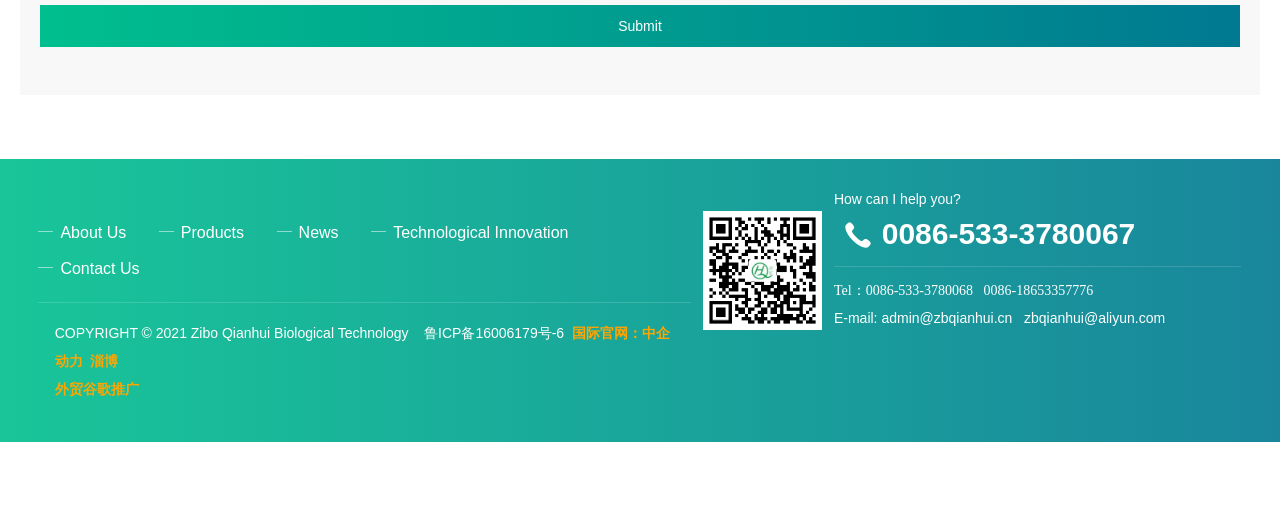Identify the bounding box coordinates of the clickable section necessary to follow the following instruction: "Contact Us". The coordinates should be presented as four float numbers from 0 to 1, i.e., [left, top, right, bottom].

[0.047, 0.492, 0.109, 0.538]